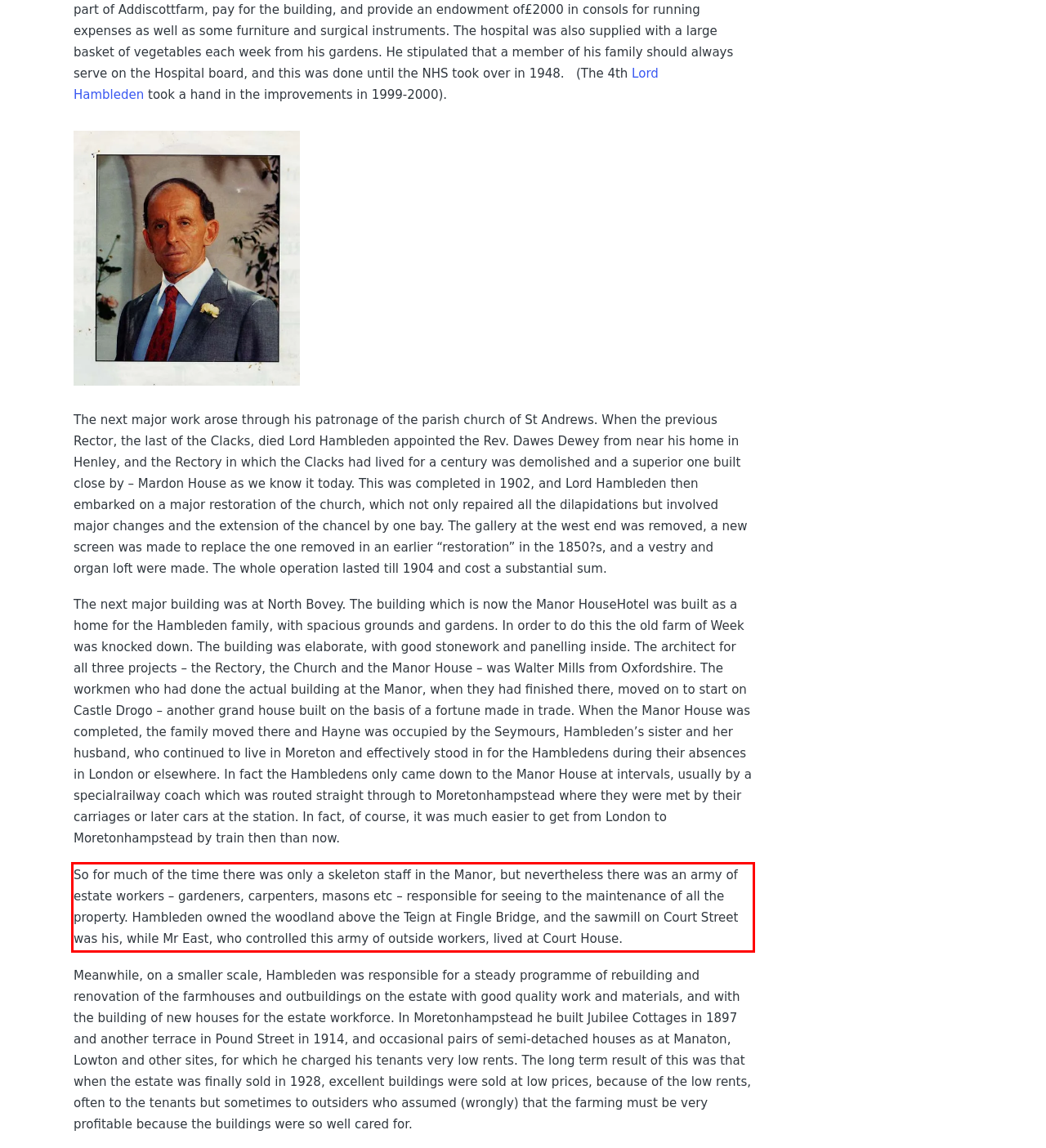Given a webpage screenshot, identify the text inside the red bounding box using OCR and extract it.

So for much of the time there was only a skeleton staff in the Manor, but nevertheless there was an army of estate workers – gardeners, carpenters, masons etc – responsible for seeing to the maintenance of all the property. Hambleden owned the woodland above the Teign at Fingle Bridge, and the sawmill on Court Street was his, while Mr East, who controlled this army of outside workers, lived at Court House.